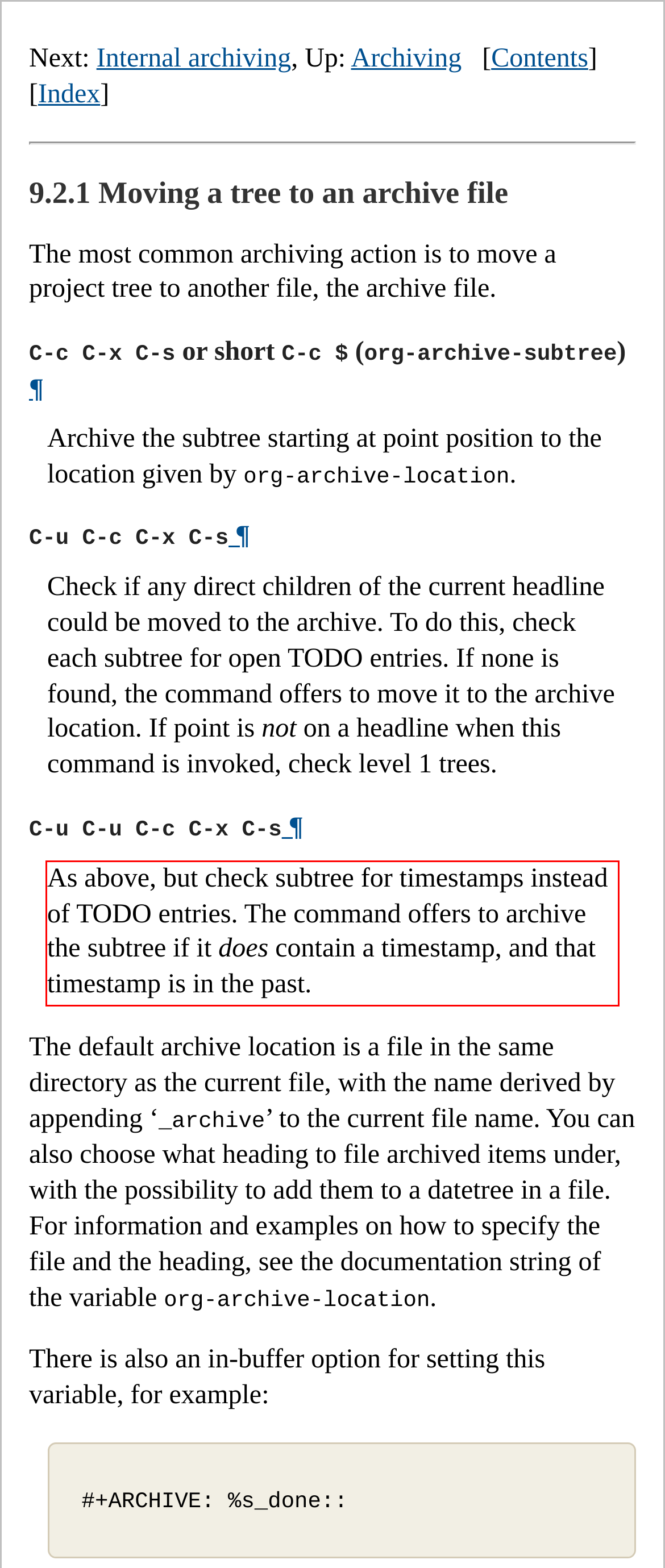Please analyze the provided webpage screenshot and perform OCR to extract the text content from the red rectangle bounding box.

As above, but check subtree for timestamps instead of TODO entries. The command offers to archive the subtree if it does contain a timestamp, and that timestamp is in the past.